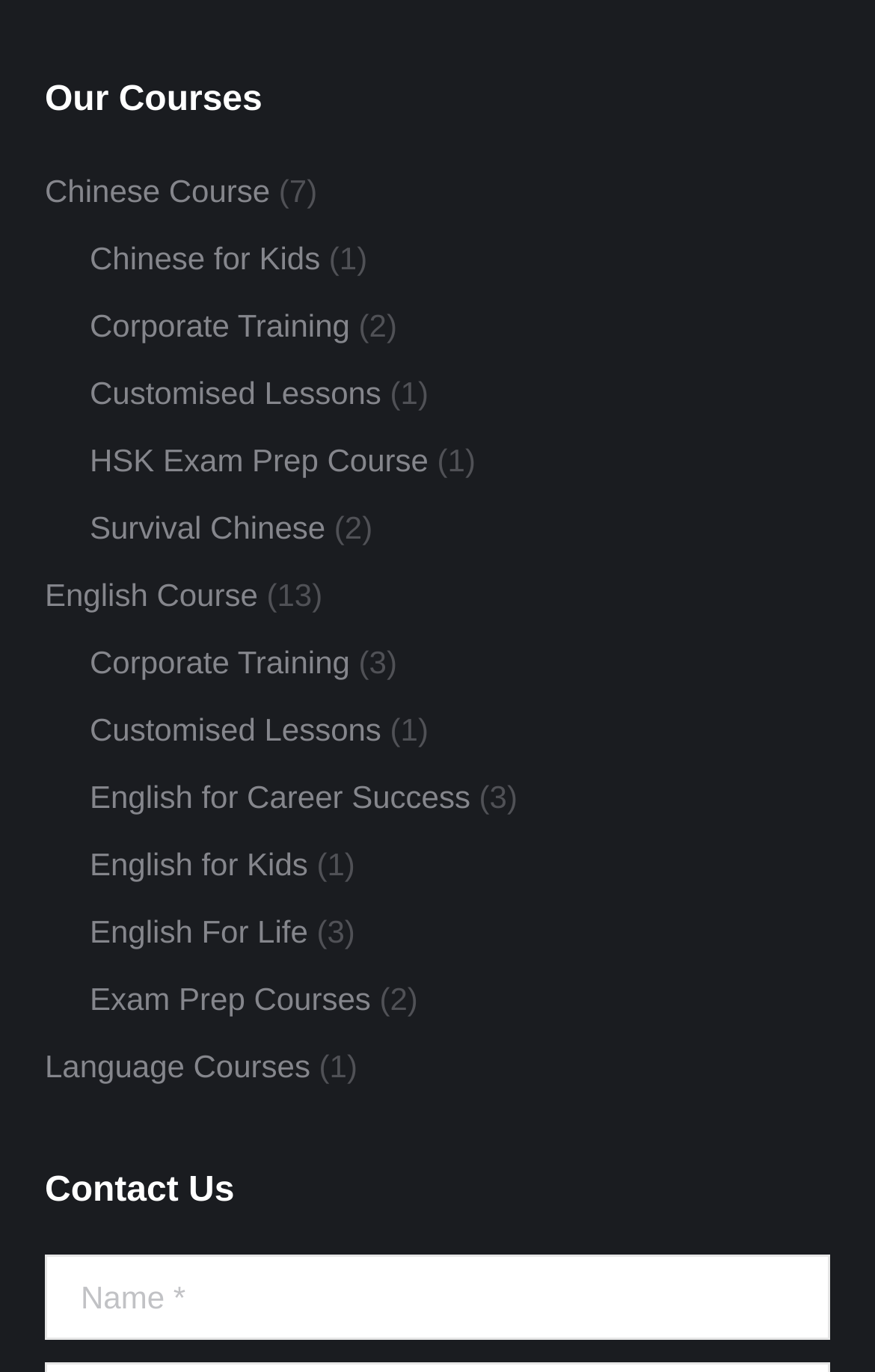Please specify the bounding box coordinates of the element that should be clicked to execute the given instruction: 'Subscribe to MIT Daily/Weekly'. Ensure the coordinates are four float numbers between 0 and 1, expressed as [left, top, right, bottom].

None